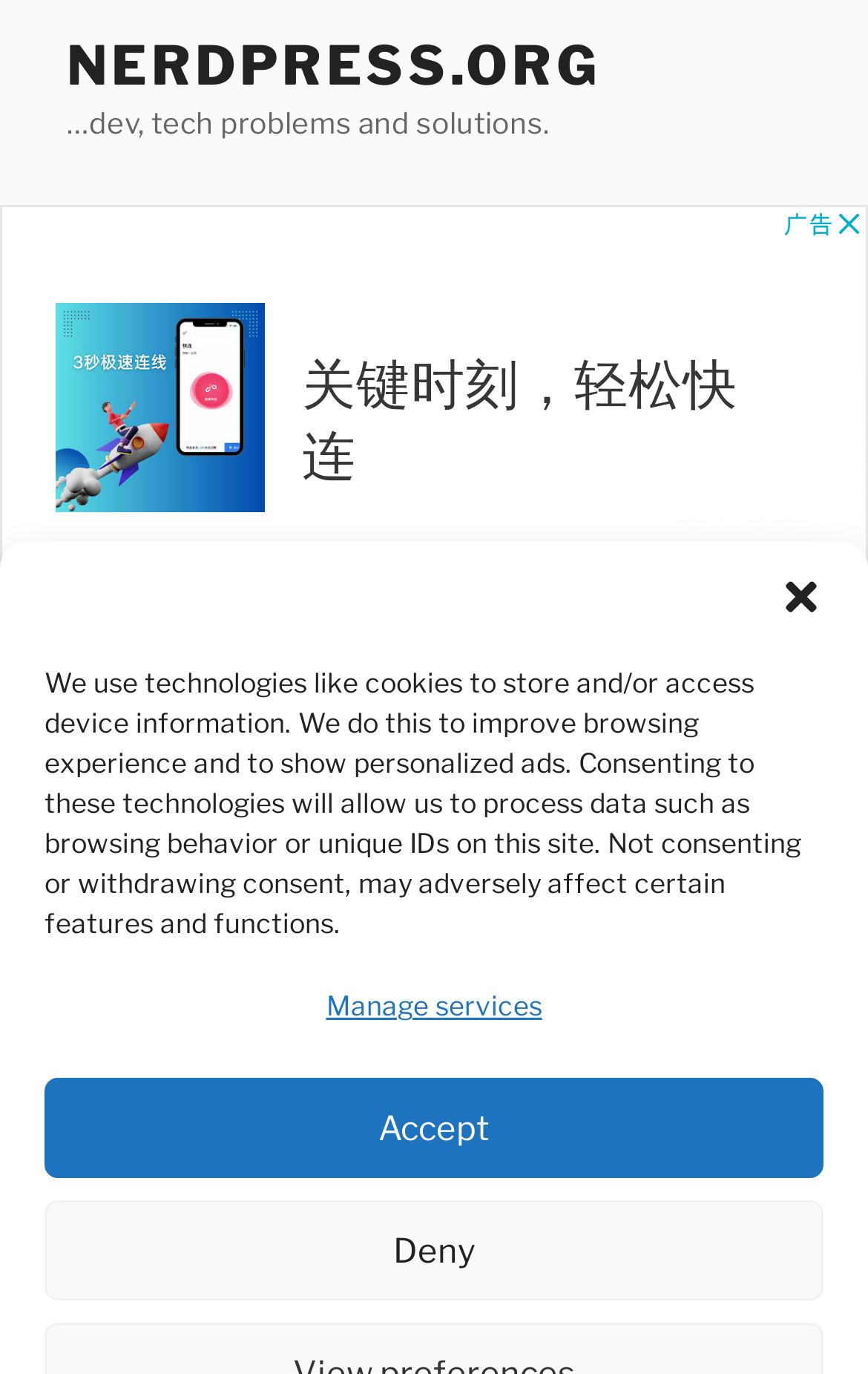Please specify the coordinates of the bounding box for the element that should be clicked to carry out this instruction: "click the close dialog button". The coordinates must be four float numbers between 0 and 1, formatted as [left, top, right, bottom].

[0.897, 0.418, 0.949, 0.451]